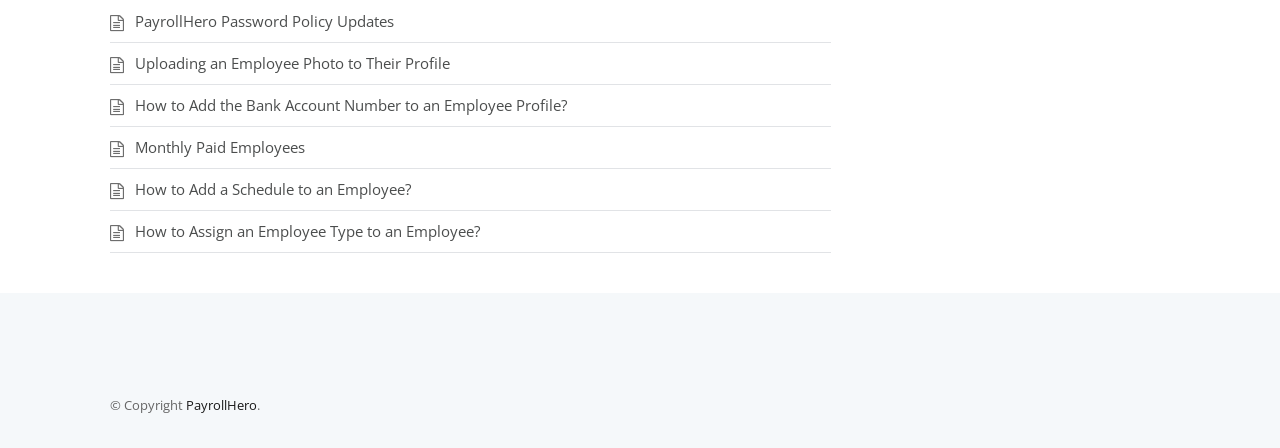Is there a footer section on the webpage?
Based on the visual content, answer with a single word or a brief phrase.

Yes